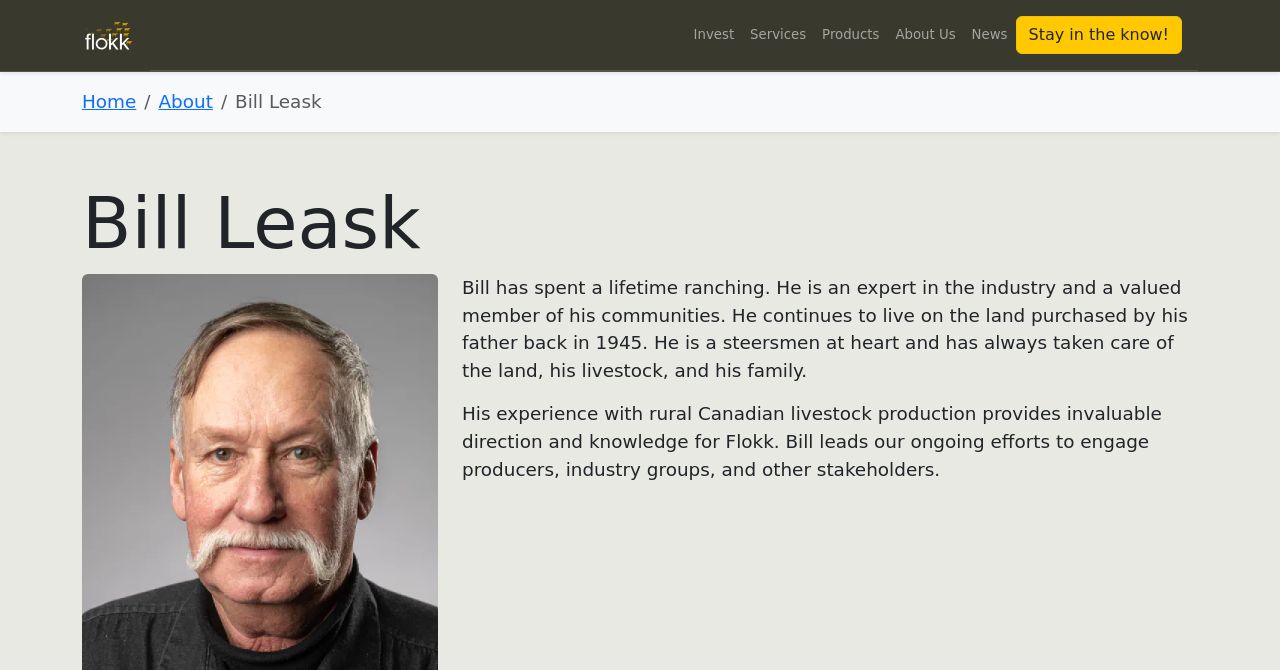Refer to the image and provide an in-depth answer to the question:
What is the name of the company or organization mentioned on this webpage?

I found the answer by looking at the link element with the text 'Flokk' and the image element with the same name, which suggests that Flokk is a company or organization.